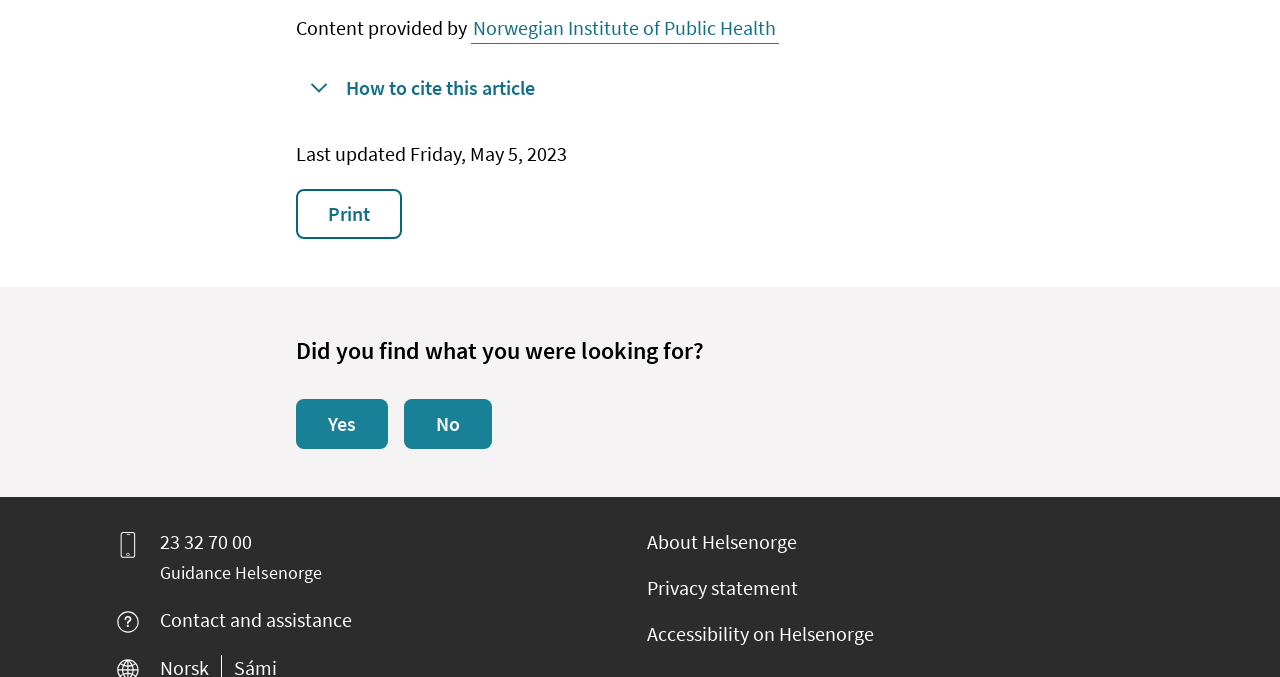How many links are there at the bottom of the page?
By examining the image, provide a one-word or phrase answer.

5